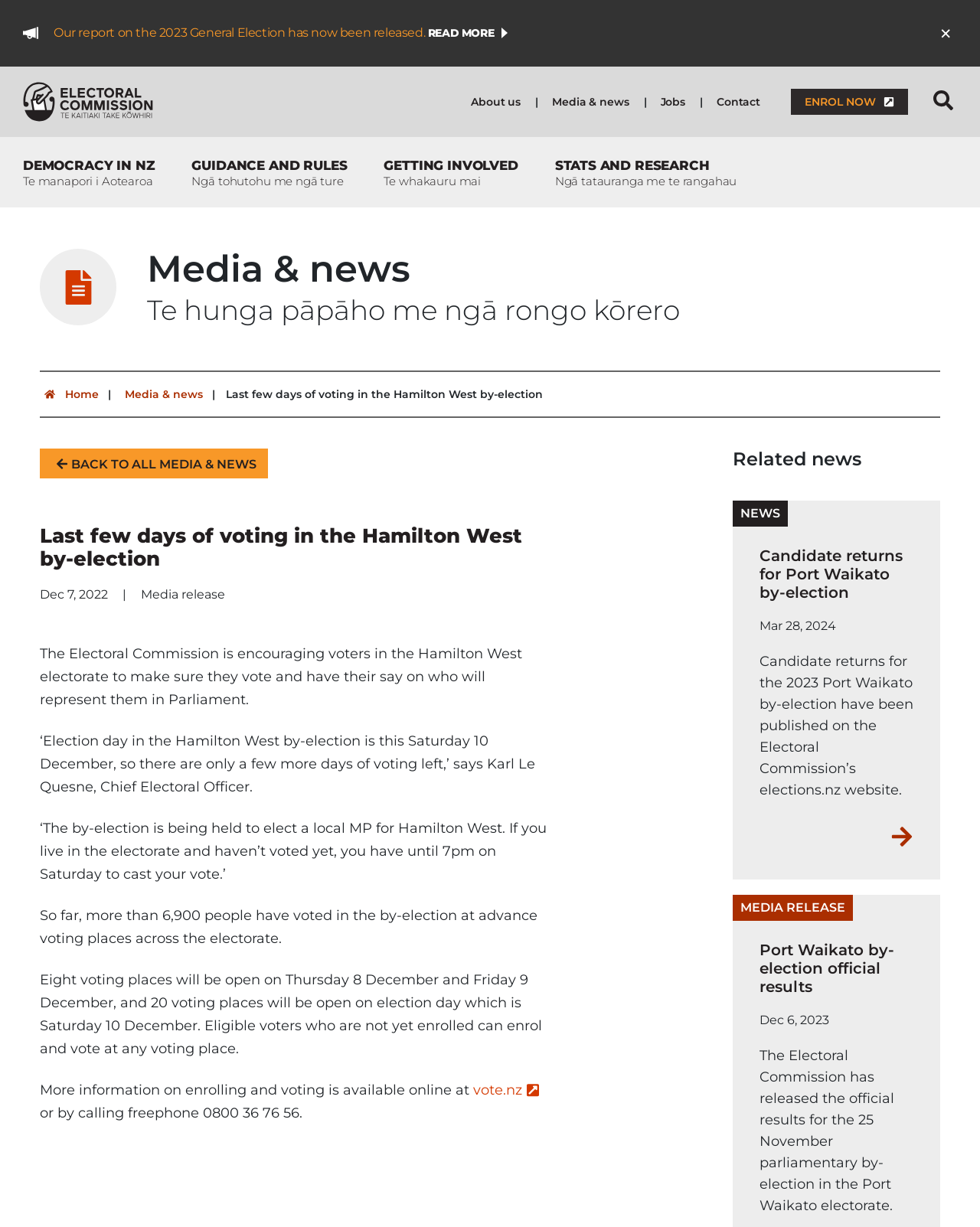Based on the element description "Getting involved Te whakauru mai", predict the bounding box coordinates of the UI element.

[0.373, 0.111, 0.547, 0.169]